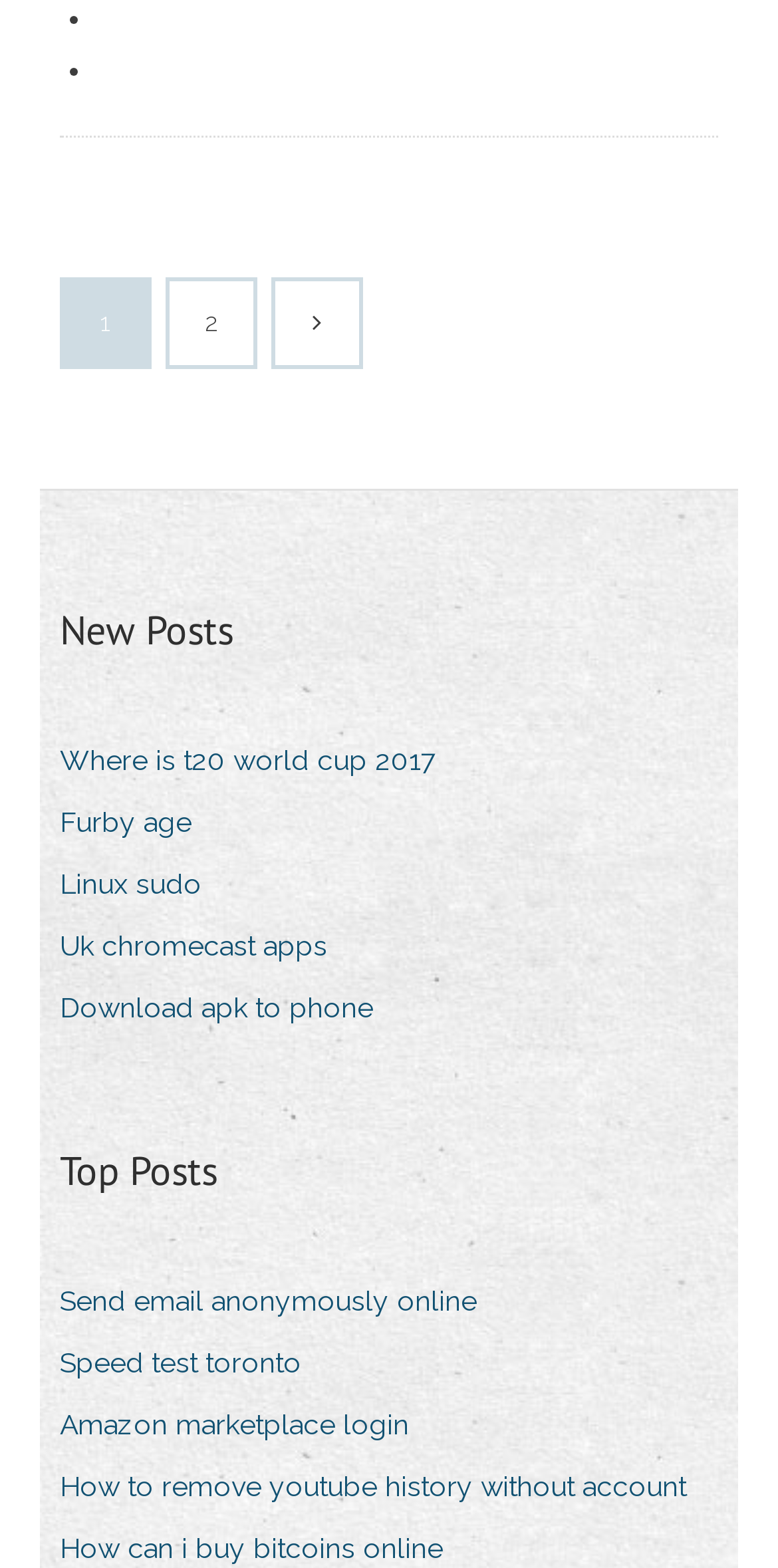Specify the bounding box coordinates of the area that needs to be clicked to achieve the following instruction: "Read the article about Linux sudo".

[0.077, 0.547, 0.297, 0.582]